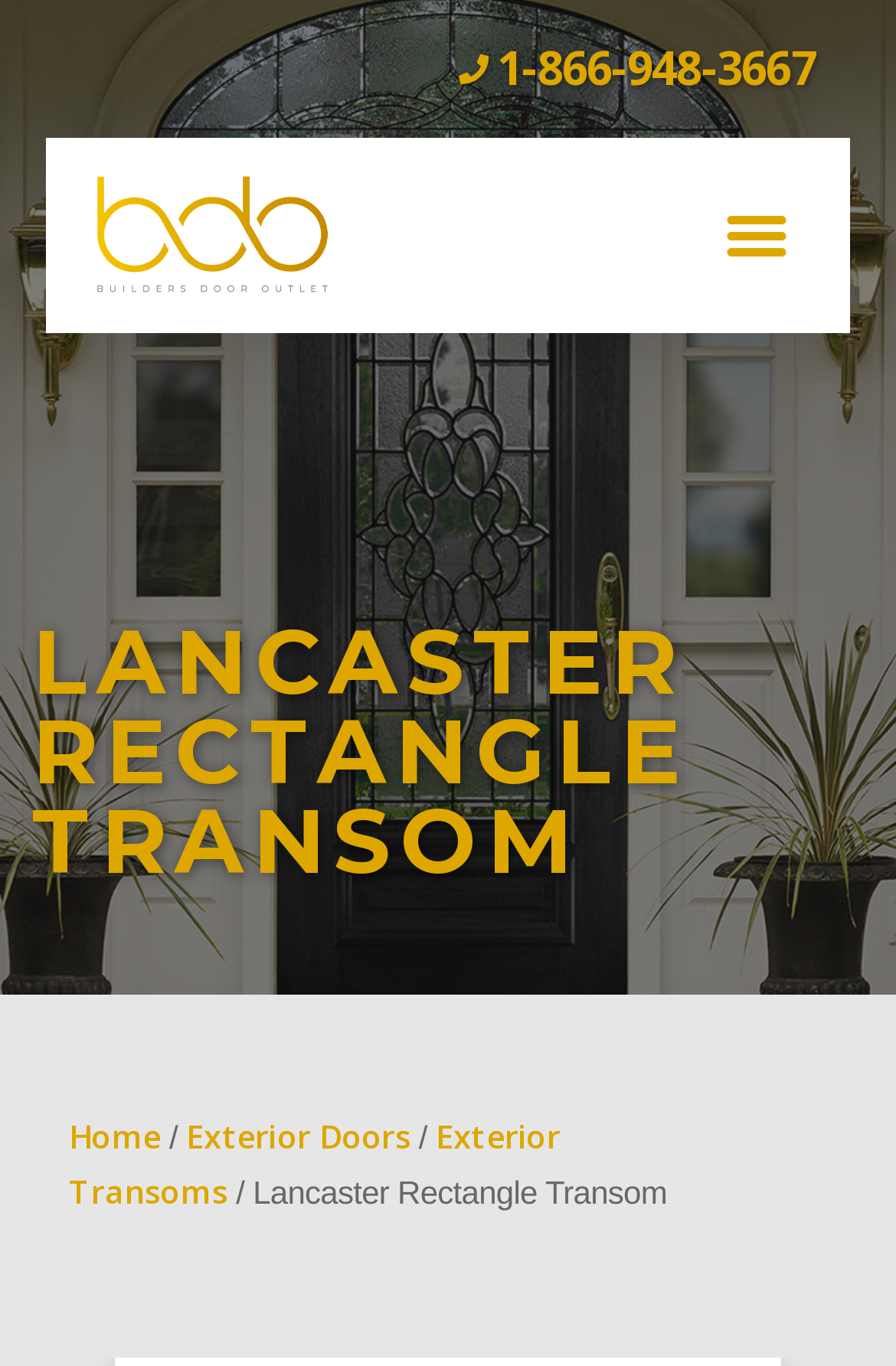Identify and provide the bounding box for the element described by: "Home".

[0.077, 0.816, 0.18, 0.848]